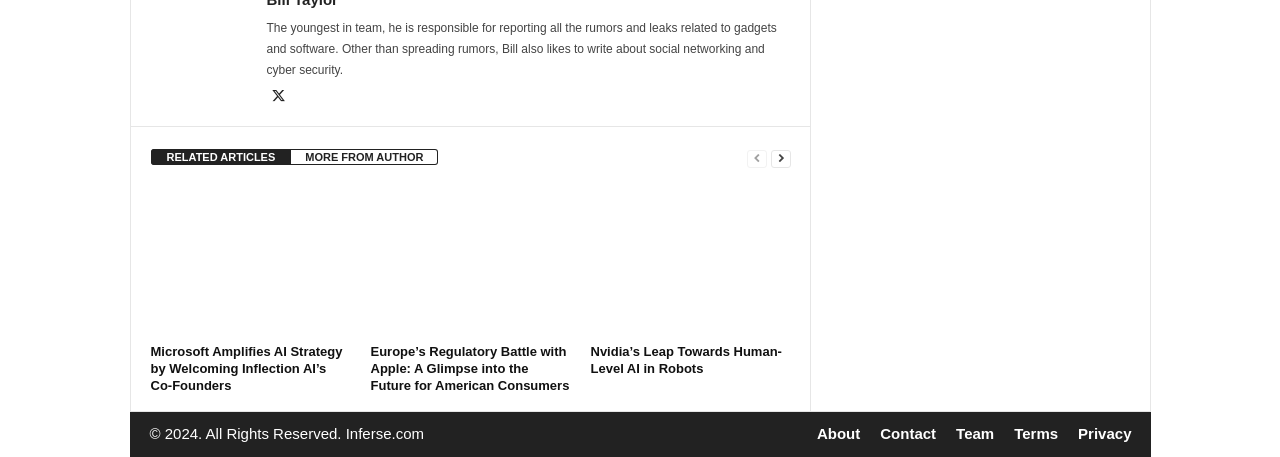Find the bounding box coordinates of the clickable element required to execute the following instruction: "Read about Microsoft Amplifies AI Strategy". Provide the coordinates as four float numbers between 0 and 1, i.e., [left, top, right, bottom].

[0.118, 0.409, 0.274, 0.737]